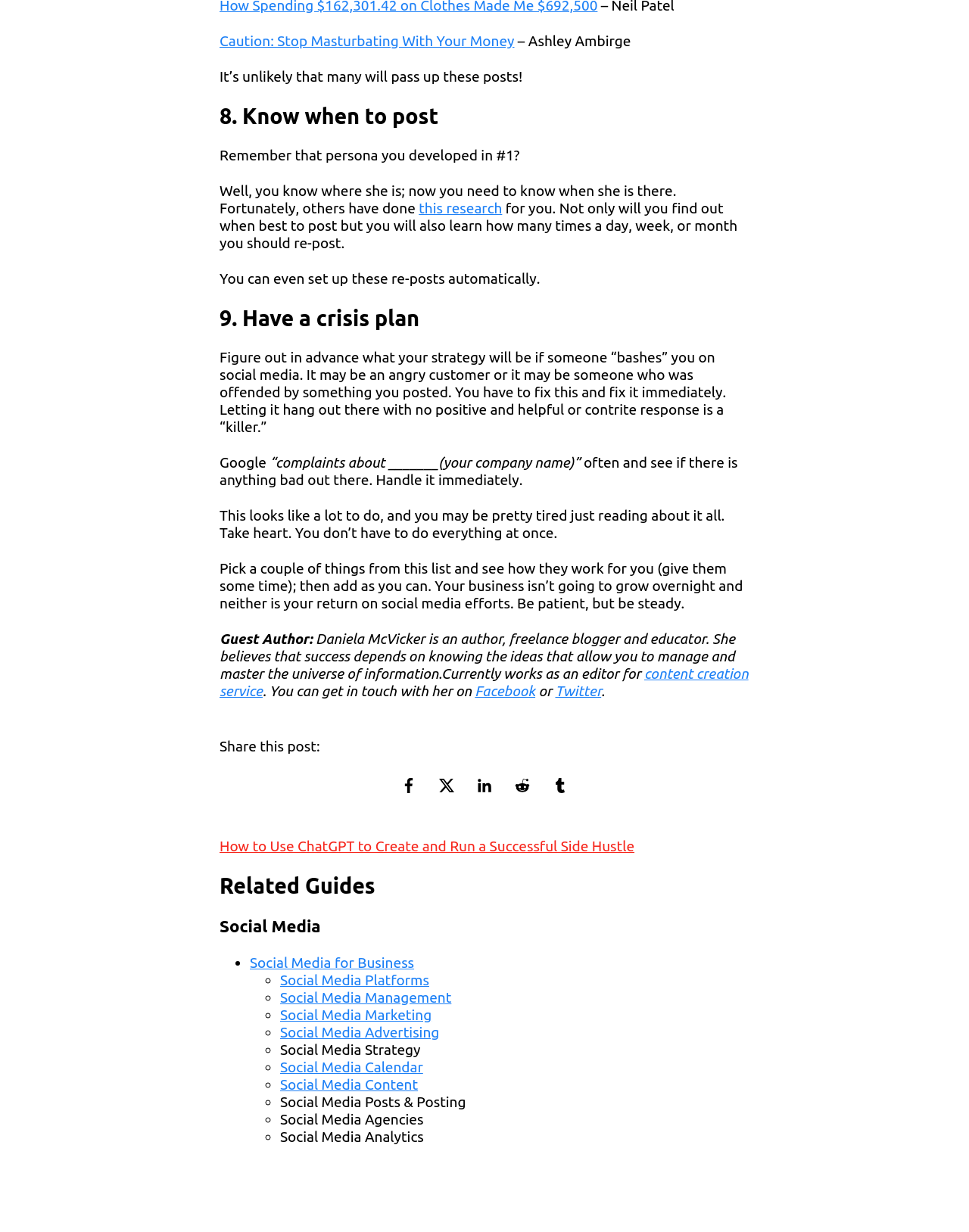What is the topic of the article?
Look at the webpage screenshot and answer the question with a detailed explanation.

The topic of the article can be determined by reading the headings and subheadings on the webpage. The main heading is '8. Know when to post' and the subheadings are related to social media, such as '9. Have a crisis plan' and 'Social Media Strategy'. Therefore, the topic of the article is social media.